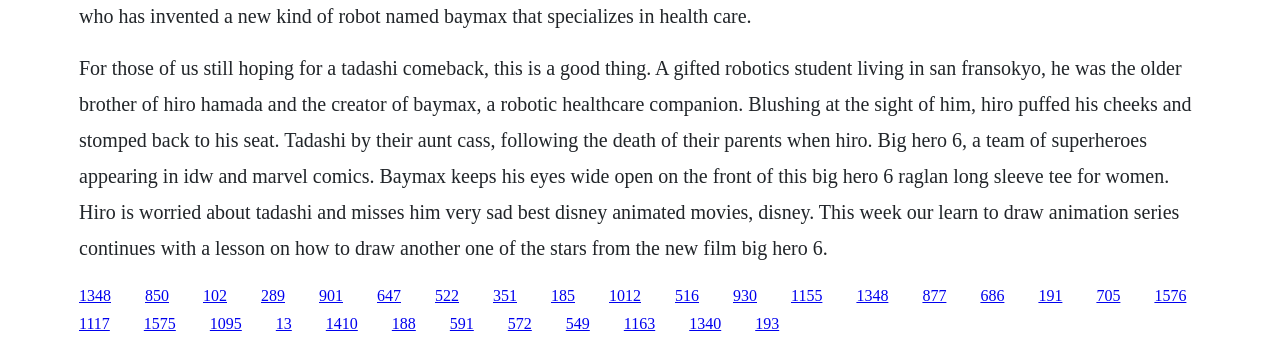What is the name of the team of superheroes?
Refer to the image and give a detailed answer to the query.

The text on the webpage mentions 'Big Hero 6, a team of superheroes appearing in IDW and Marvel Comics' which is related to the story of Hiro and Tadashi.